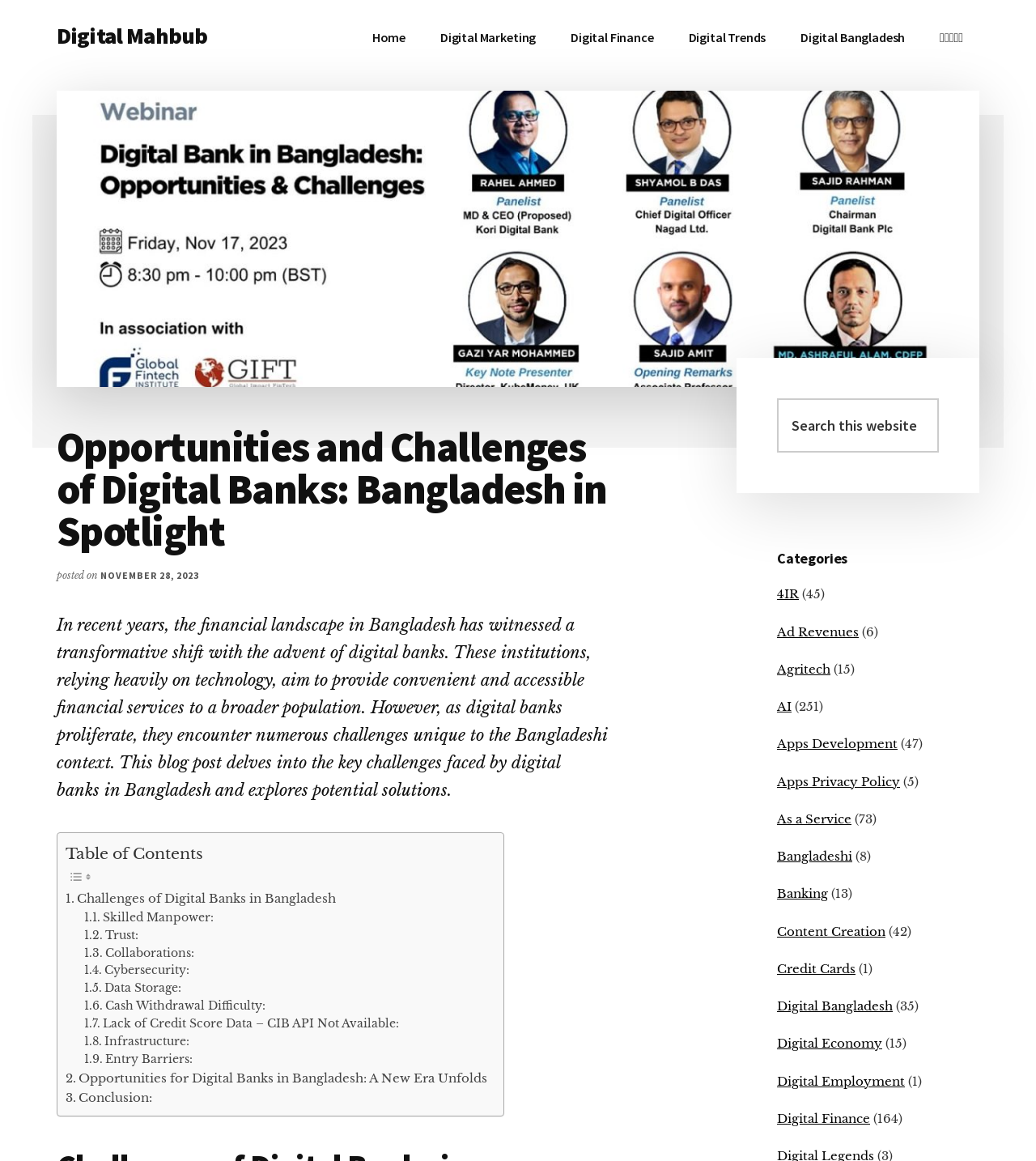What is the date of the blog post?
Please provide a detailed and thorough answer to the question.

I found the date of the blog post by looking at the time element with the text 'NOVEMBER 28, 2023' which is located below the title of the blog post.